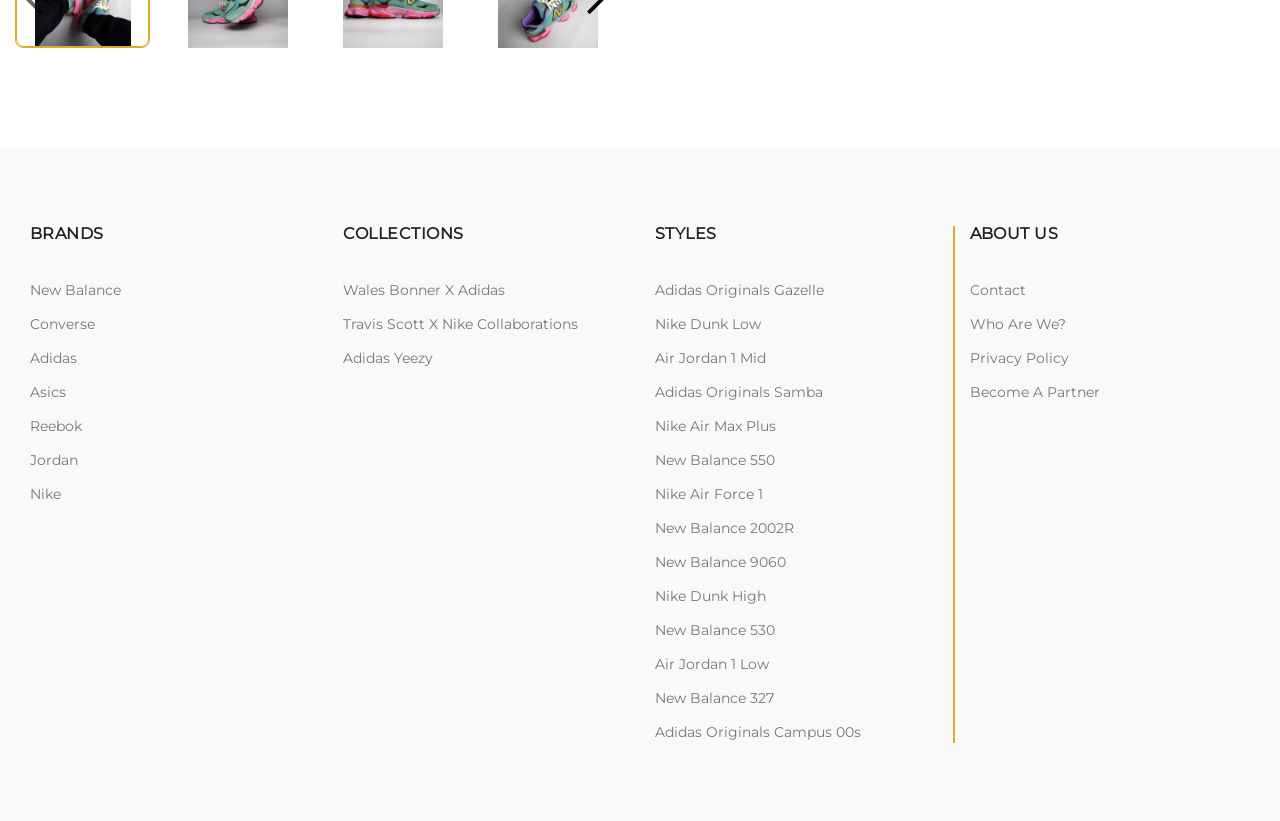What is the last style listed?
Please provide a full and detailed response to the question.

The last style listed is Adidas Originals Campus 00s, which is a link element located at the bottom right of the 'STYLES' section with a bounding box coordinate of [0.512, 0.881, 0.673, 0.903].